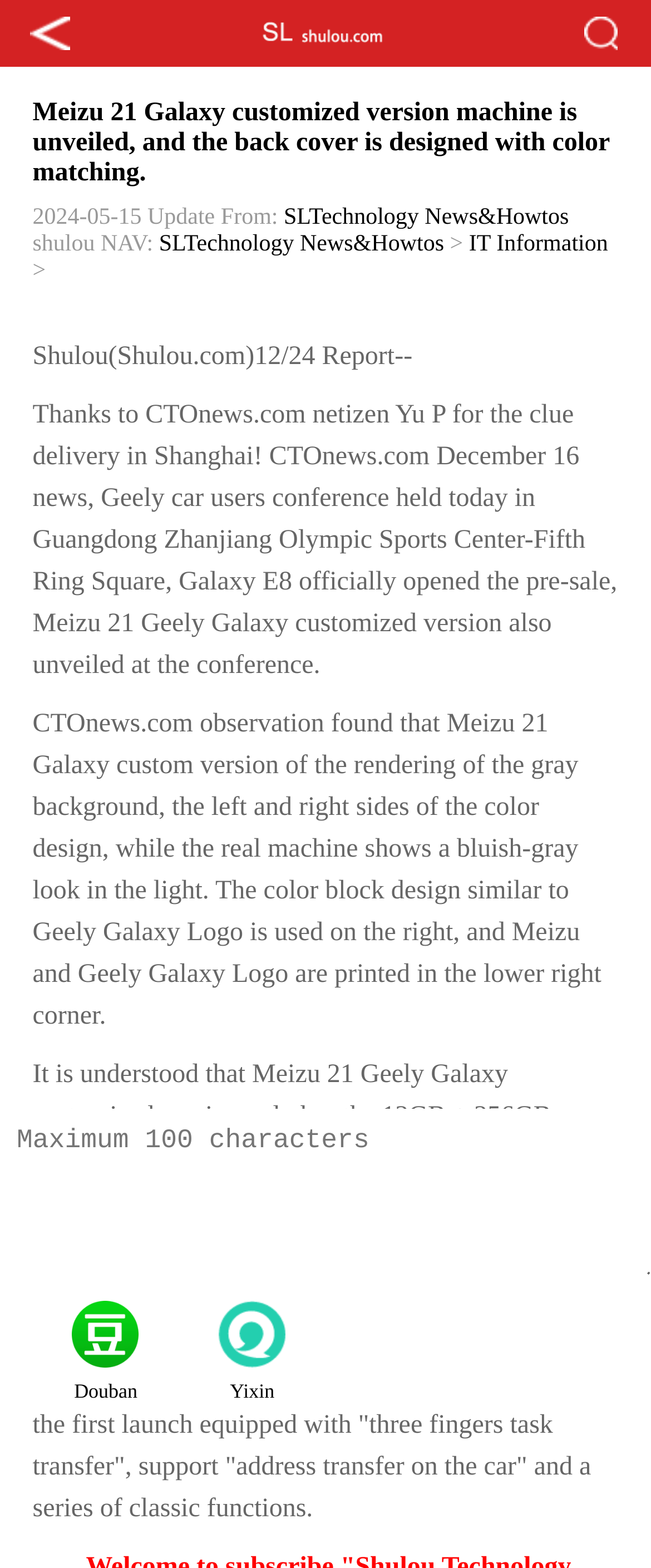Reply to the question with a single word or phrase:
How many storage configuration versions are available for Meizu 21 Geely Galaxy customized version?

1